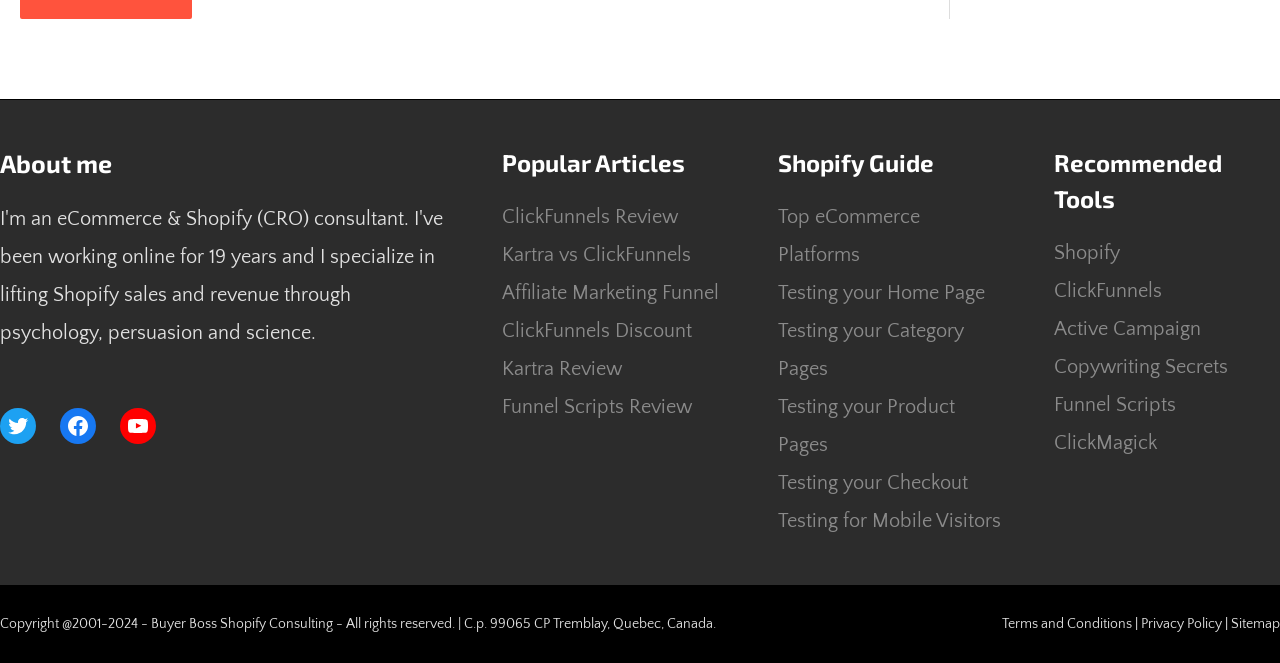Determine the bounding box coordinates for the area that needs to be clicked to fulfill this task: "Visit Twitter". The coordinates must be given as four float numbers between 0 and 1, i.e., [left, top, right, bottom].

[0.0, 0.616, 0.028, 0.67]